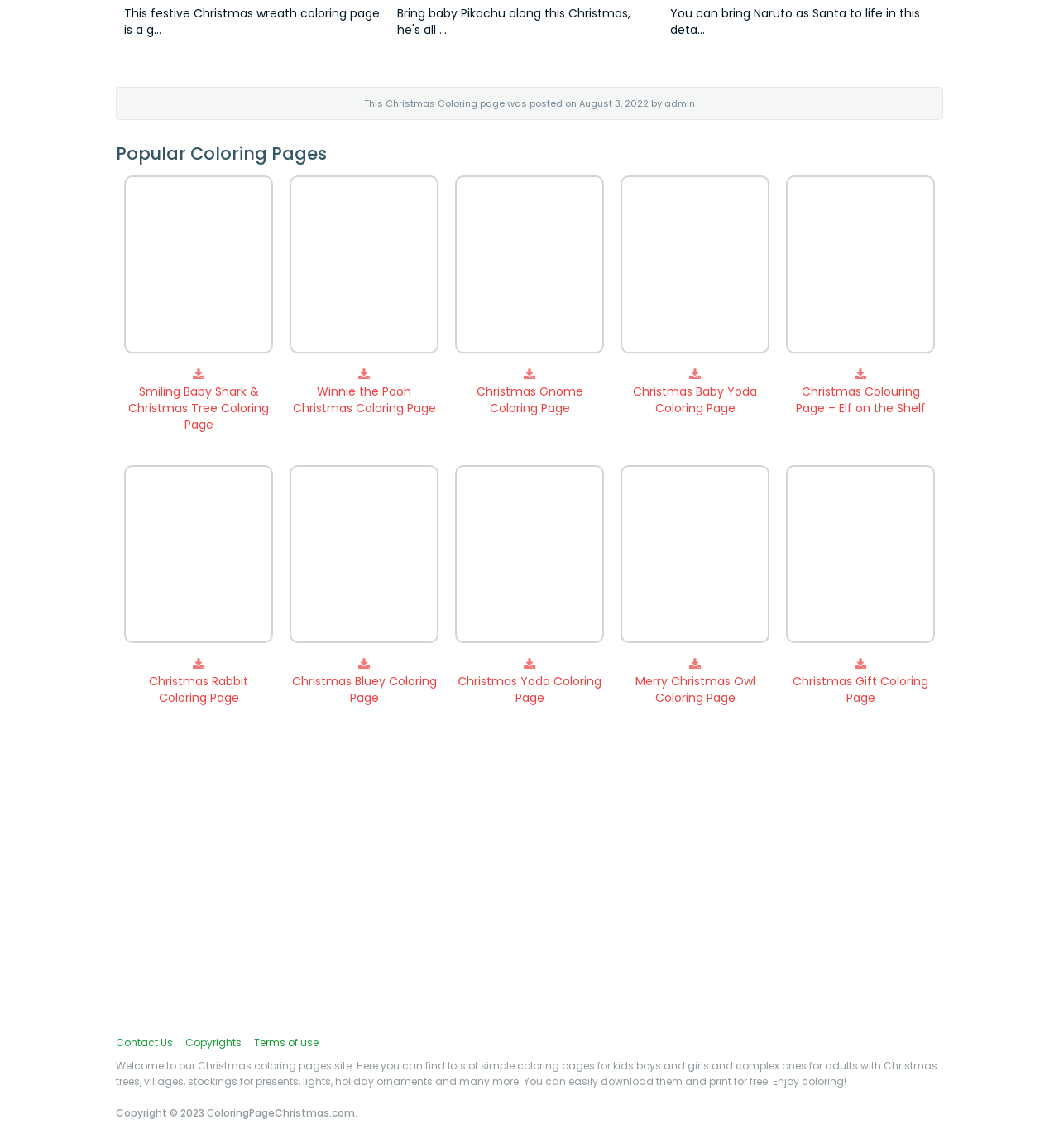Can you pinpoint the bounding box coordinates for the clickable element required for this instruction: "Click on the 'Smiling Baby Shark & Christmas Tree Coloring Page' link"? The coordinates should be four float numbers between 0 and 1, i.e., [left, top, right, bottom].

[0.117, 0.153, 0.258, 0.312]